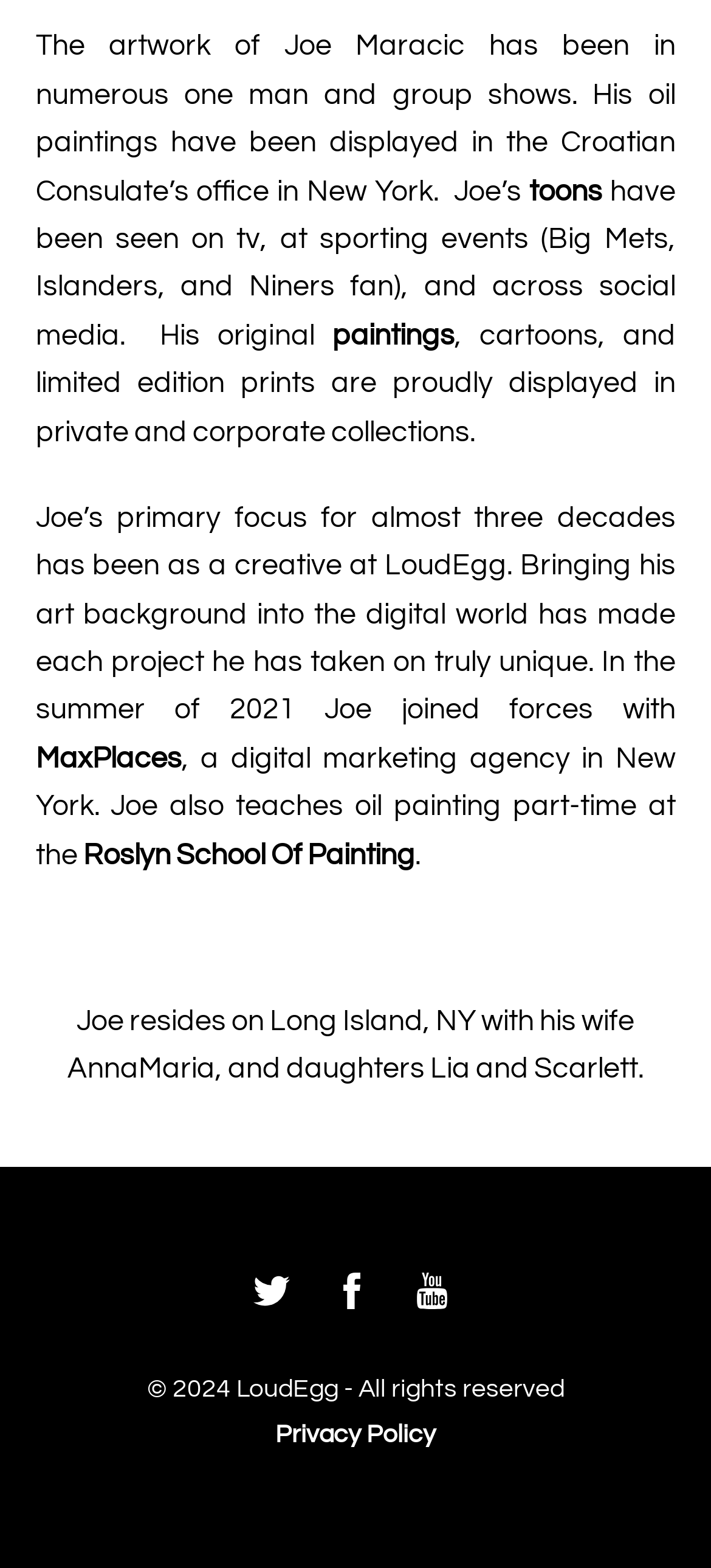What is Joe Maracic's profession?
Give a single word or phrase as your answer by examining the image.

Artist